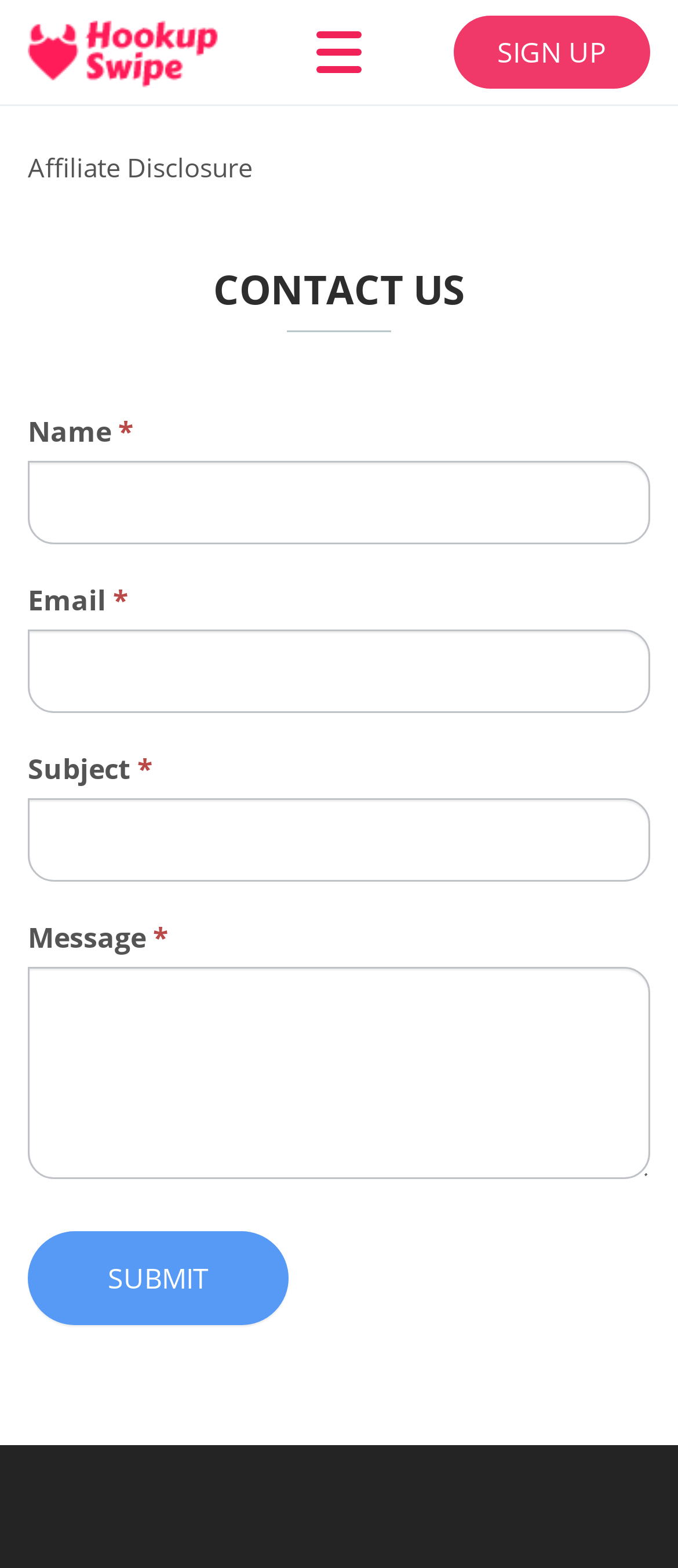What is the label of the first textbox?
Look at the image and provide a short answer using one word or a phrase.

Name *